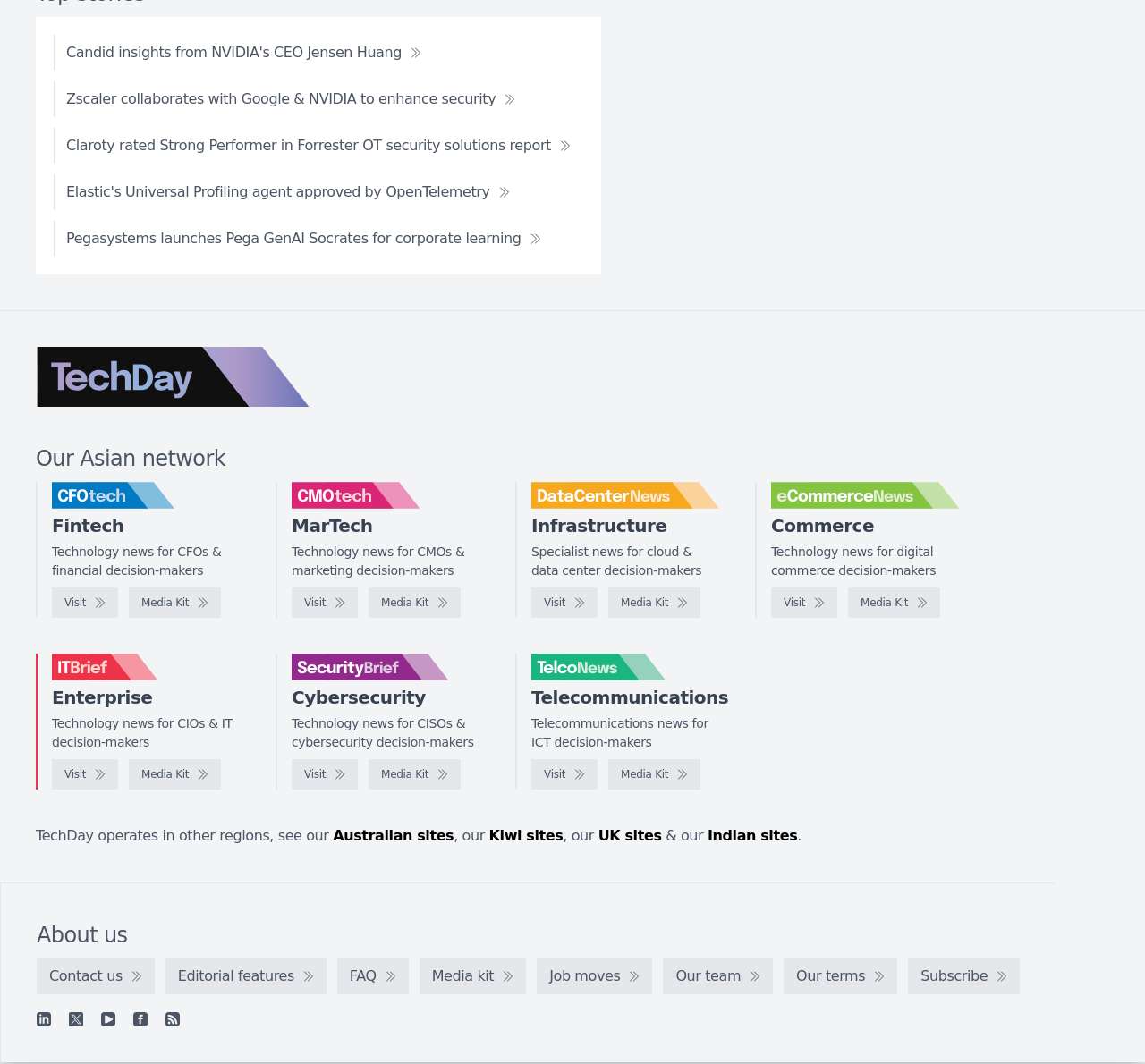What is the purpose of the 'Media Kit' link?
Identify the answer in the screenshot and reply with a single word or phrase.

Unknown